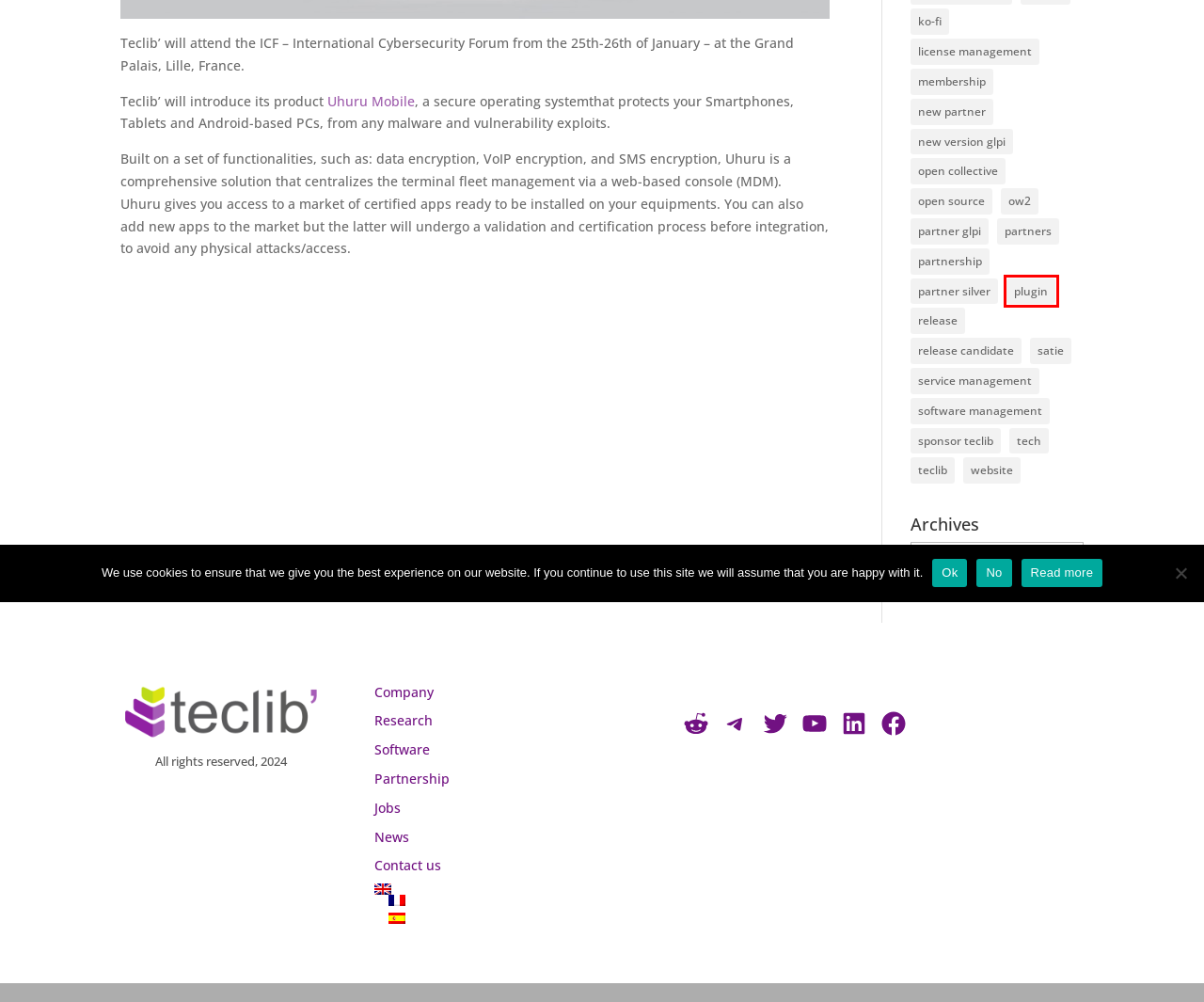You are looking at a webpage screenshot with a red bounding box around an element. Pick the description that best matches the new webpage after interacting with the element in the red bounding box. The possible descriptions are:
A. membership Archives - Teclib'
B. partners Archives - Teclib'
C. partner glpi Archives - Teclib'
D. Teclib' participa al FIC Lille 2016 - Teclib'
E. Teclib' participe au FIC Lille 2016 - Teclib'
F. license management Archives - Teclib'
G. teclib Archives - Teclib'
H. plugin Archives - Teclib'

H